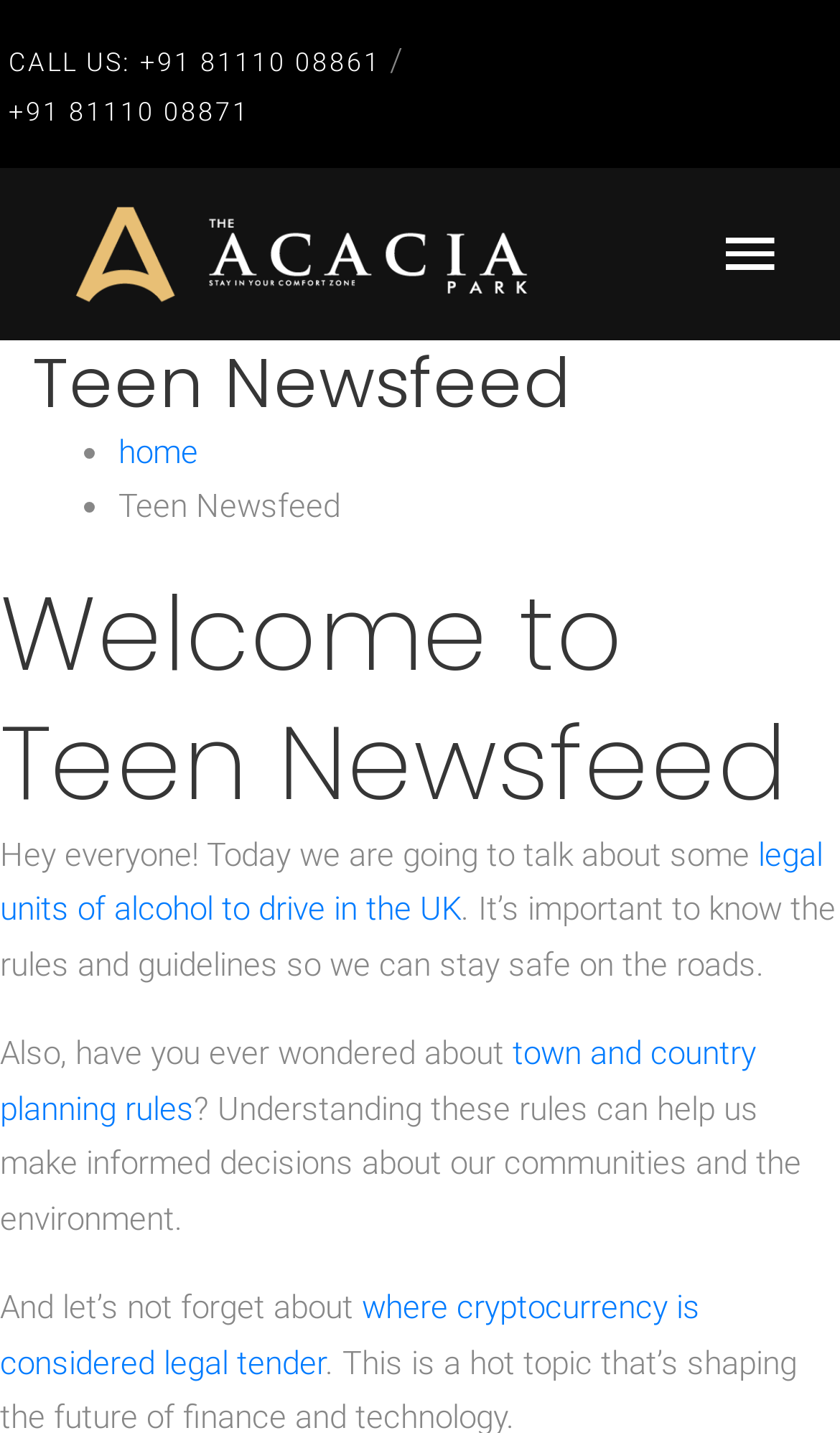Determine the bounding box coordinates for the HTML element mentioned in the following description: "Gun Rights News Archives (6324)". The coordinates should be a list of four floats ranging from 0 to 1, represented as [left, top, right, bottom].

None